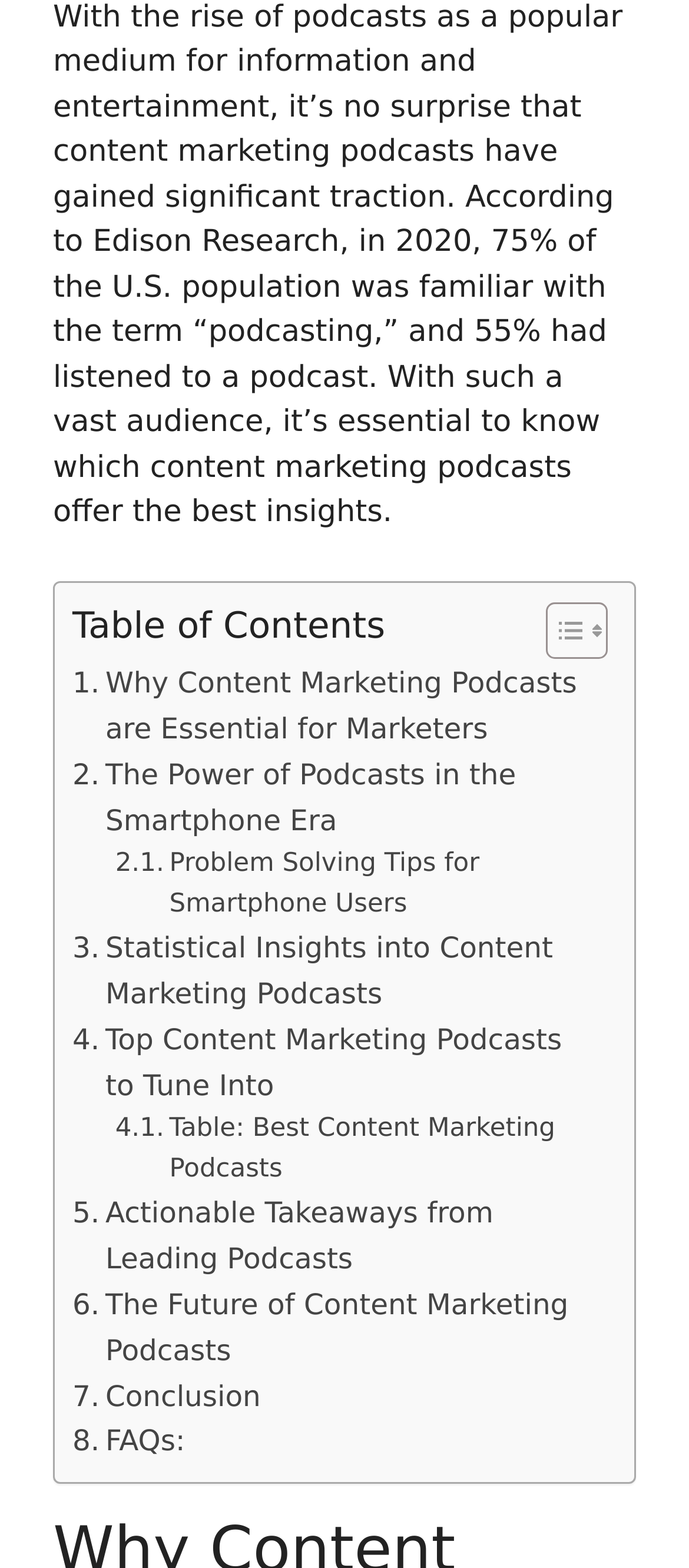Please reply to the following question with a single word or a short phrase:
What is the last link in the table of contents?

Conclusion